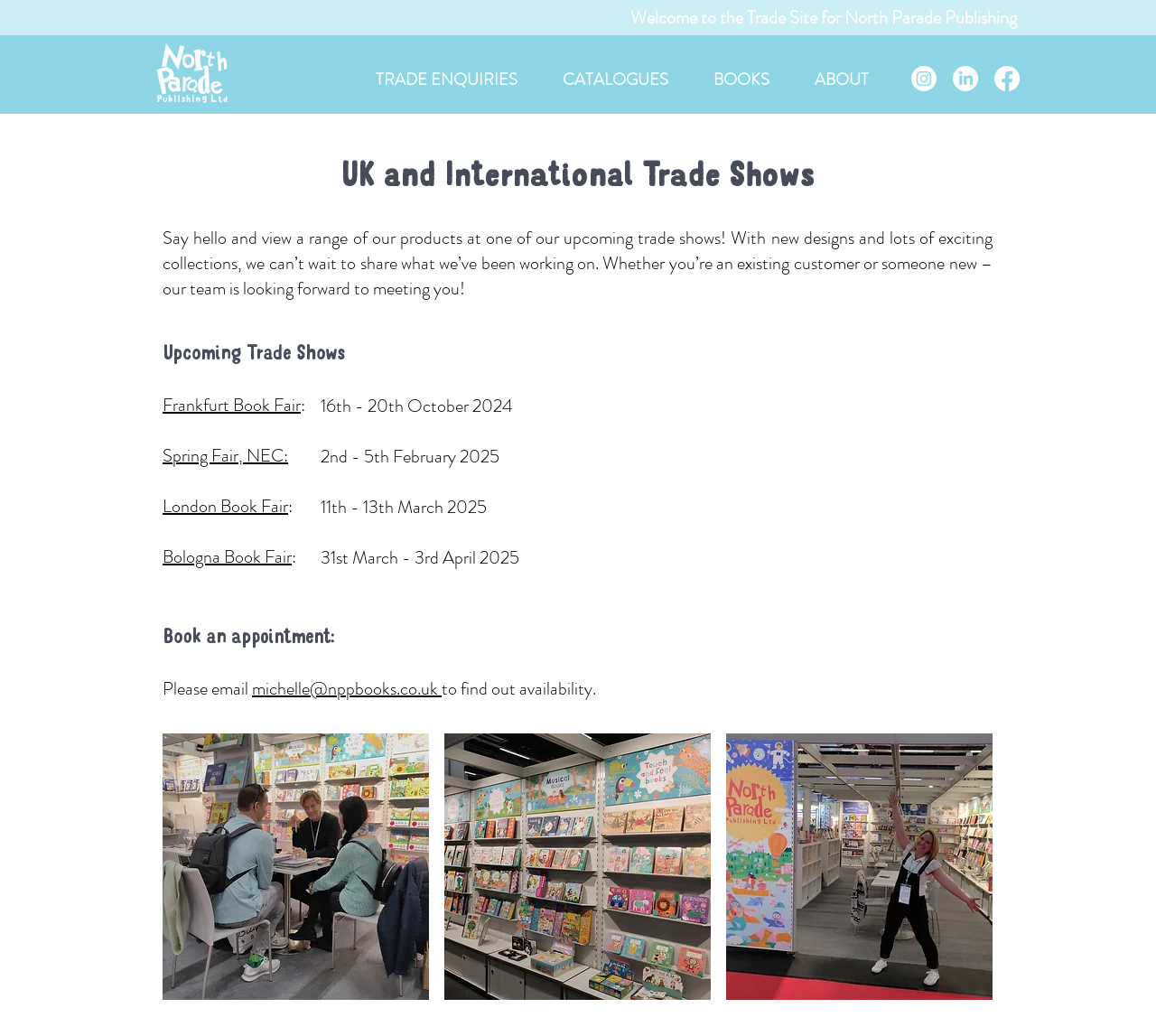Provide an in-depth description of the elements and layout of the webpage.

The webpage is a trade show website for North Parade Publishing (NPP). At the top, there is a logo of NPP on the left, and a navigation menu on the right with links to "TRADE ENQUIRIES", "CATALOGUES", "BOOKS", and "ABOUT". Below the navigation menu, there is a social bar with links to Instagram, LinkedIn, and Facebook, each represented by an icon.

The main content of the webpage is divided into two sections. The first section has a heading "UK and International Trade Shows" and a brief introduction to the trade shows. Below the introduction, there are links to four upcoming trade shows: Frankfurt Book Fair, Spring Fair, NEC, London Book Fair, and Bologna Book Fair. Each link is accompanied by a date range for the respective trade show.

The second section has a heading "Upcoming Trade Shows" and lists the same four trade shows with their corresponding dates. Below the list, there is a call-to-action to book an appointment, with an email address provided for inquiries. The section is accompanied by three images, likely showcasing the trade show booths or events.

Overall, the webpage provides information about NPP's upcoming trade shows and allows visitors to book an appointment or learn more about the events.